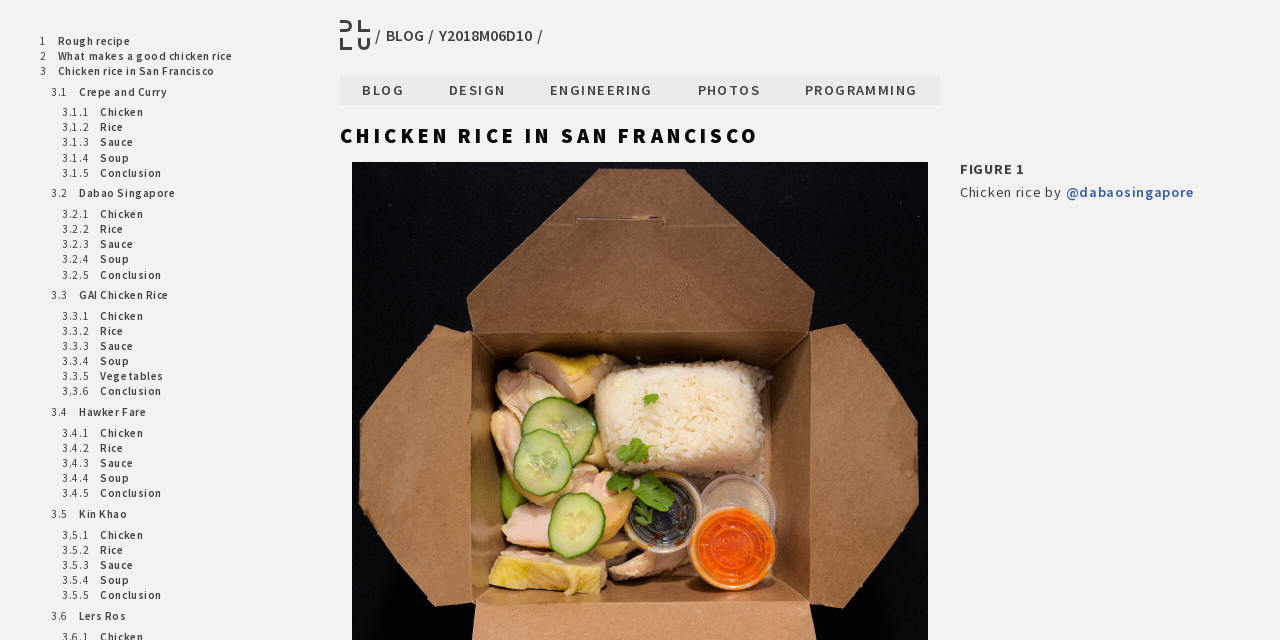Respond with a single word or phrase for the following question: 
What is the purpose of the 'FIGURE 1' link?

To show a chicken rice image